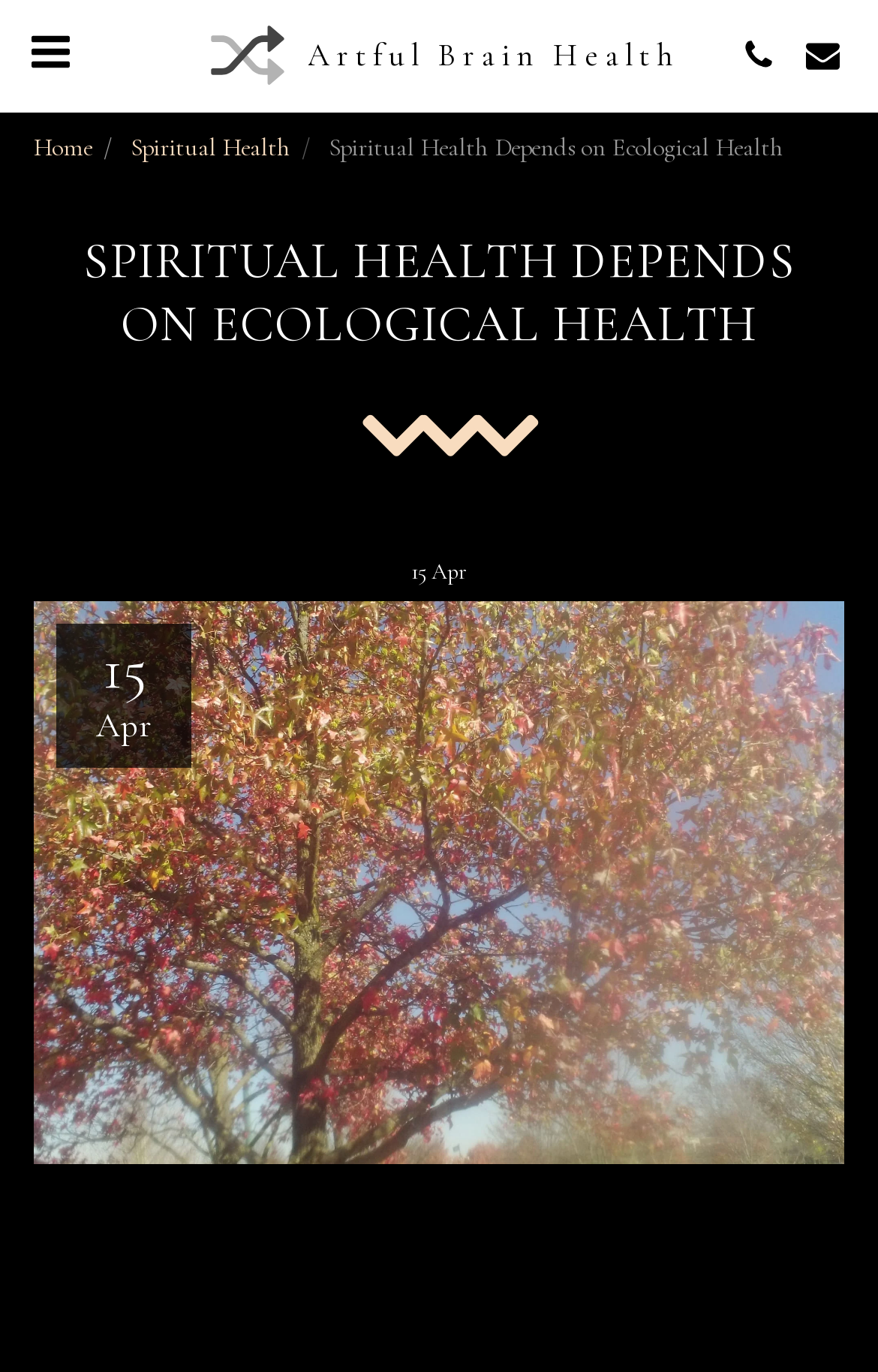Determine the bounding box coordinates for the UI element described. Format the coordinates as (top-left x, top-left y, bottom-right x, bottom-right y) and ensure all values are between 0 and 1. Element description: Artful Brain Health

[0.188, 0.0, 0.812, 0.08]